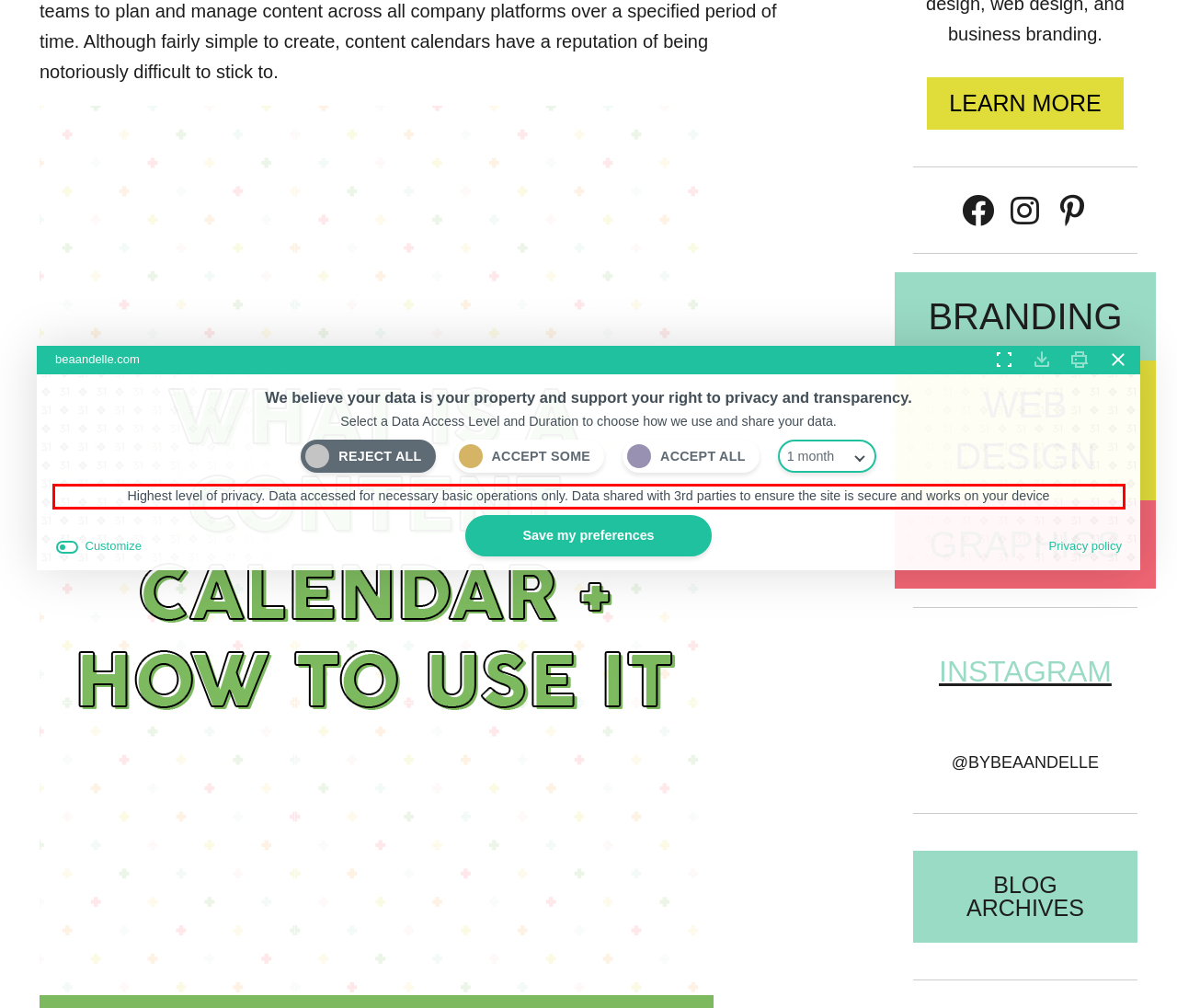Please look at the webpage screenshot and extract the text enclosed by the red bounding box.

Highest level of privacy. Data accessed for necessary basic operations only. Data shared with 3rd parties to ensure the site is secure and works on your device